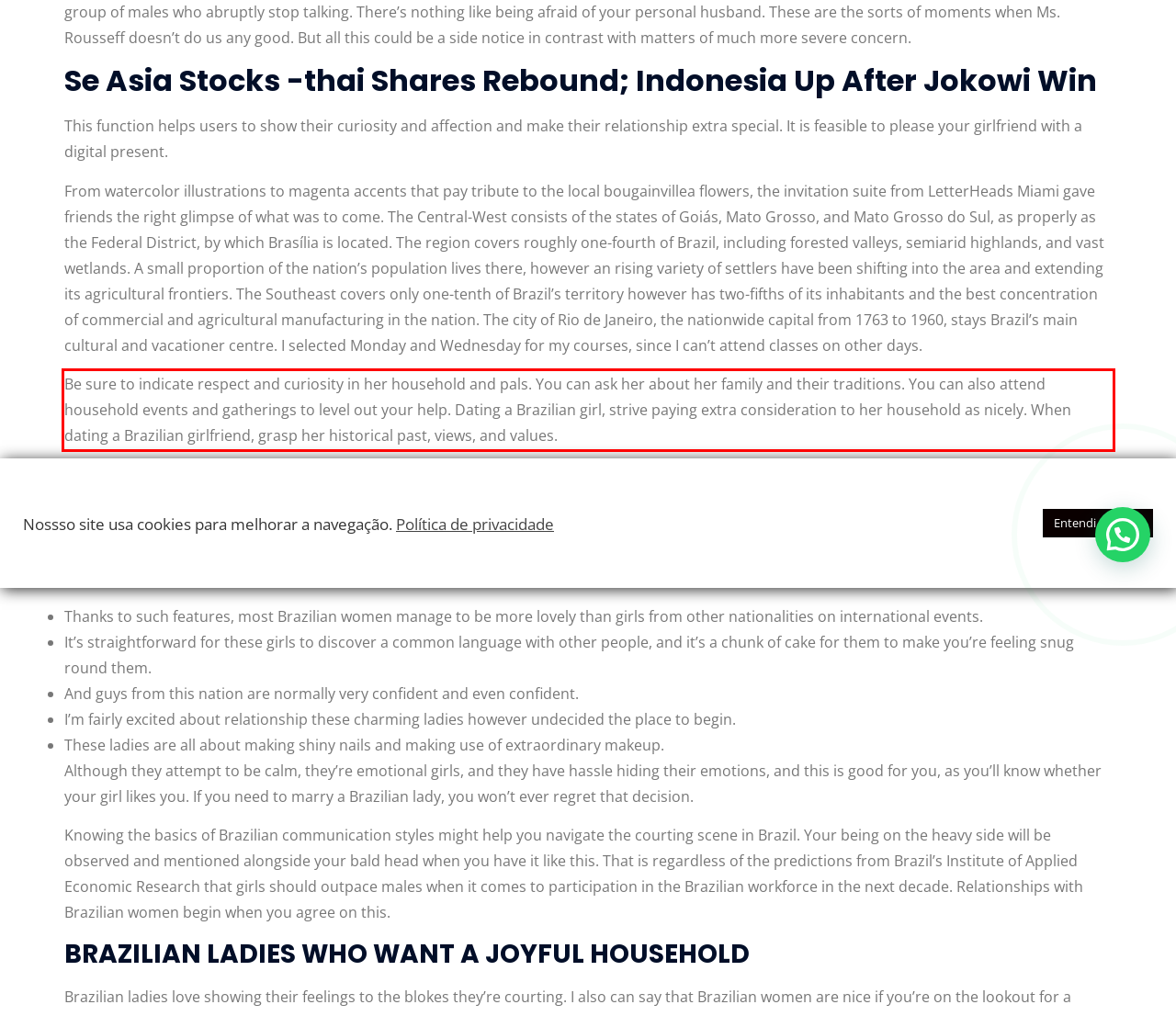Please examine the webpage screenshot and extract the text within the red bounding box using OCR.

Be sure to indicate respect and curiosity in her household and pals. You can ask her about her family and their traditions. You can also attend household events and gatherings to level out your help. Dating a Brazilian girl, strive paying extra consideration to her household as nicely. When dating a Brazilian girlfriend, grasp her historical past, views, and values.